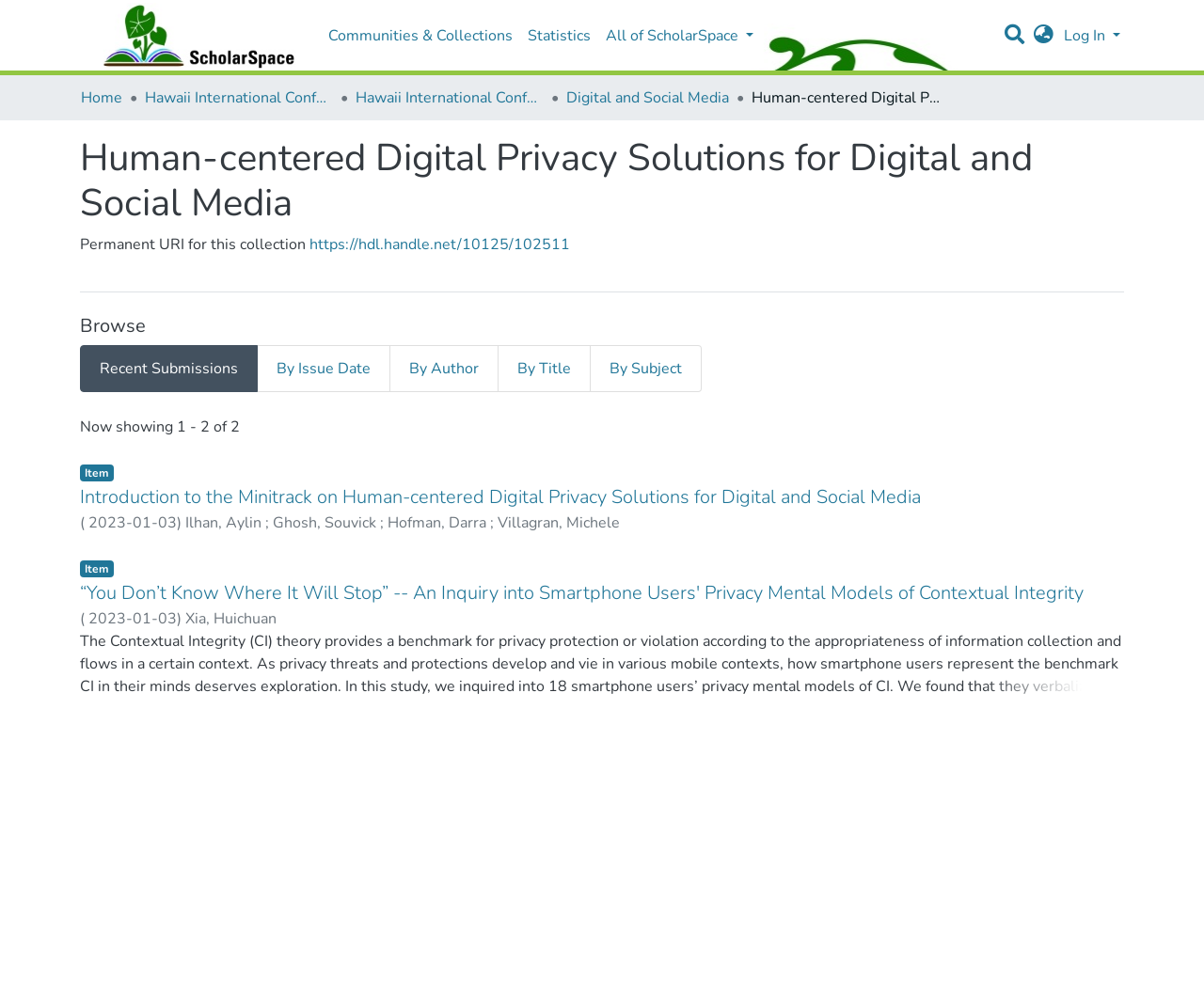Specify the bounding box coordinates for the region that must be clicked to perform the given instruction: "Browse recent submissions".

[0.066, 0.348, 0.214, 0.395]